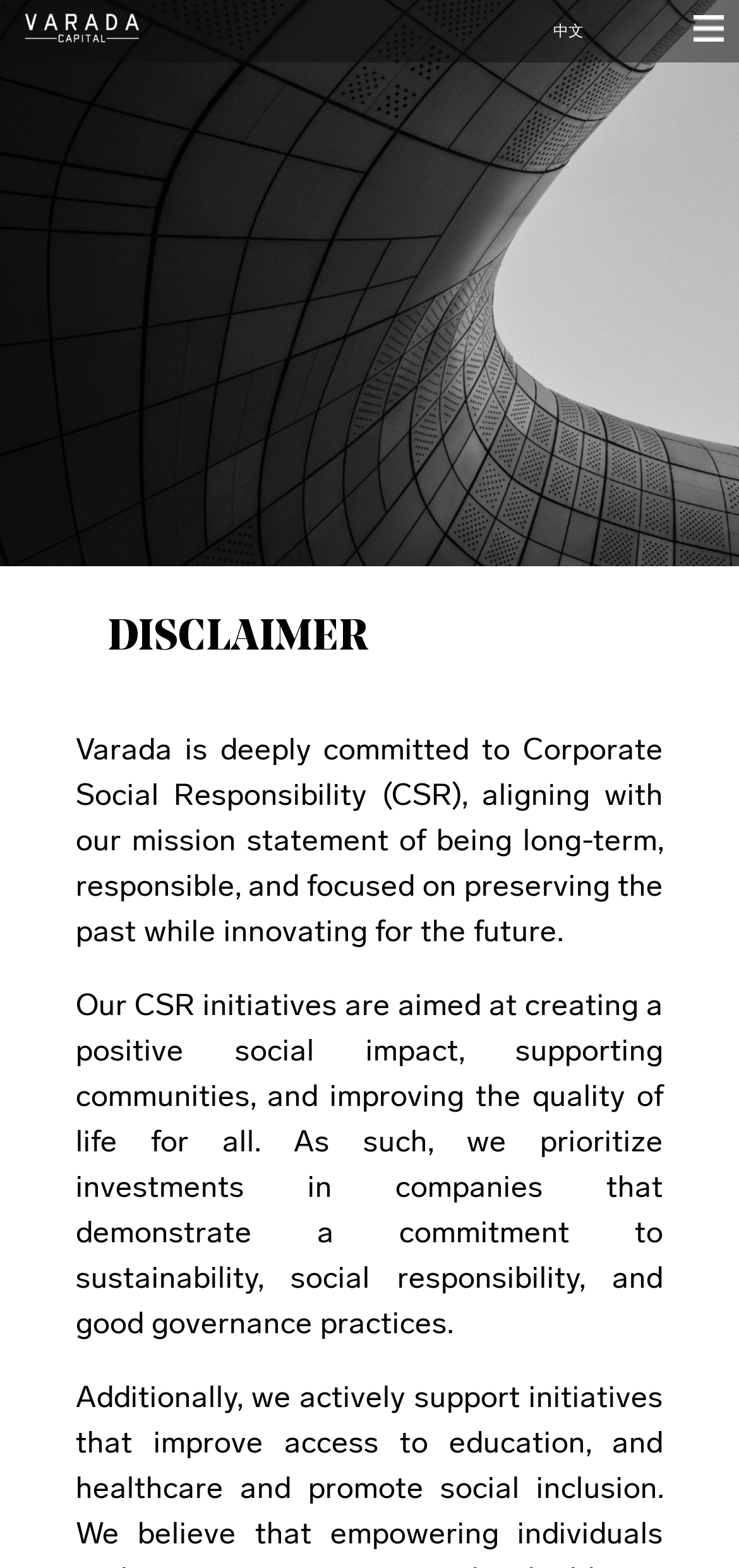What is the purpose of the three horizontal lines button?
Answer with a single word or phrase, using the screenshot for reference.

Menu button